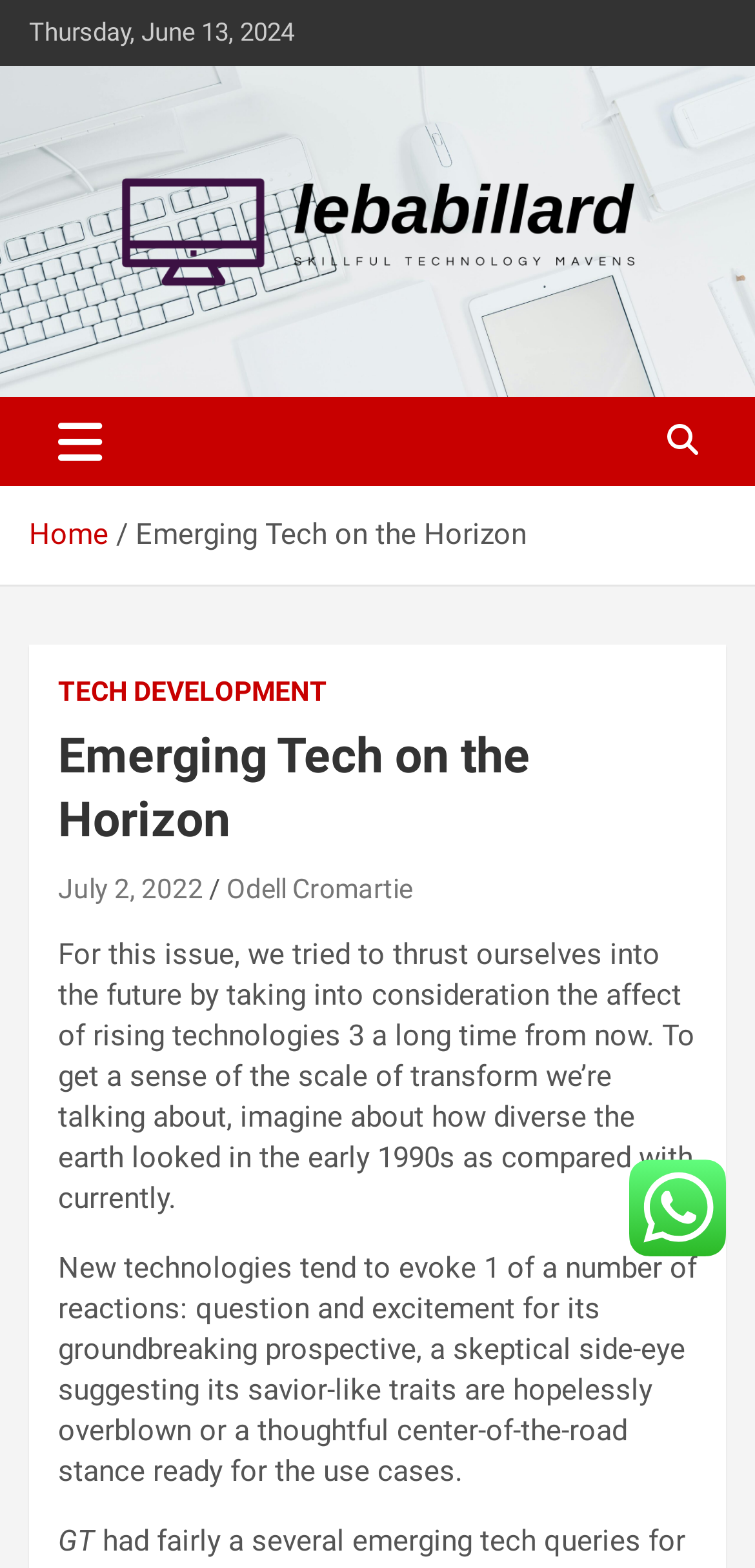Find the bounding box coordinates for the UI element whose description is: "Search". The coordinates should be four float numbers between 0 and 1, in the format [left, top, right, bottom].

None